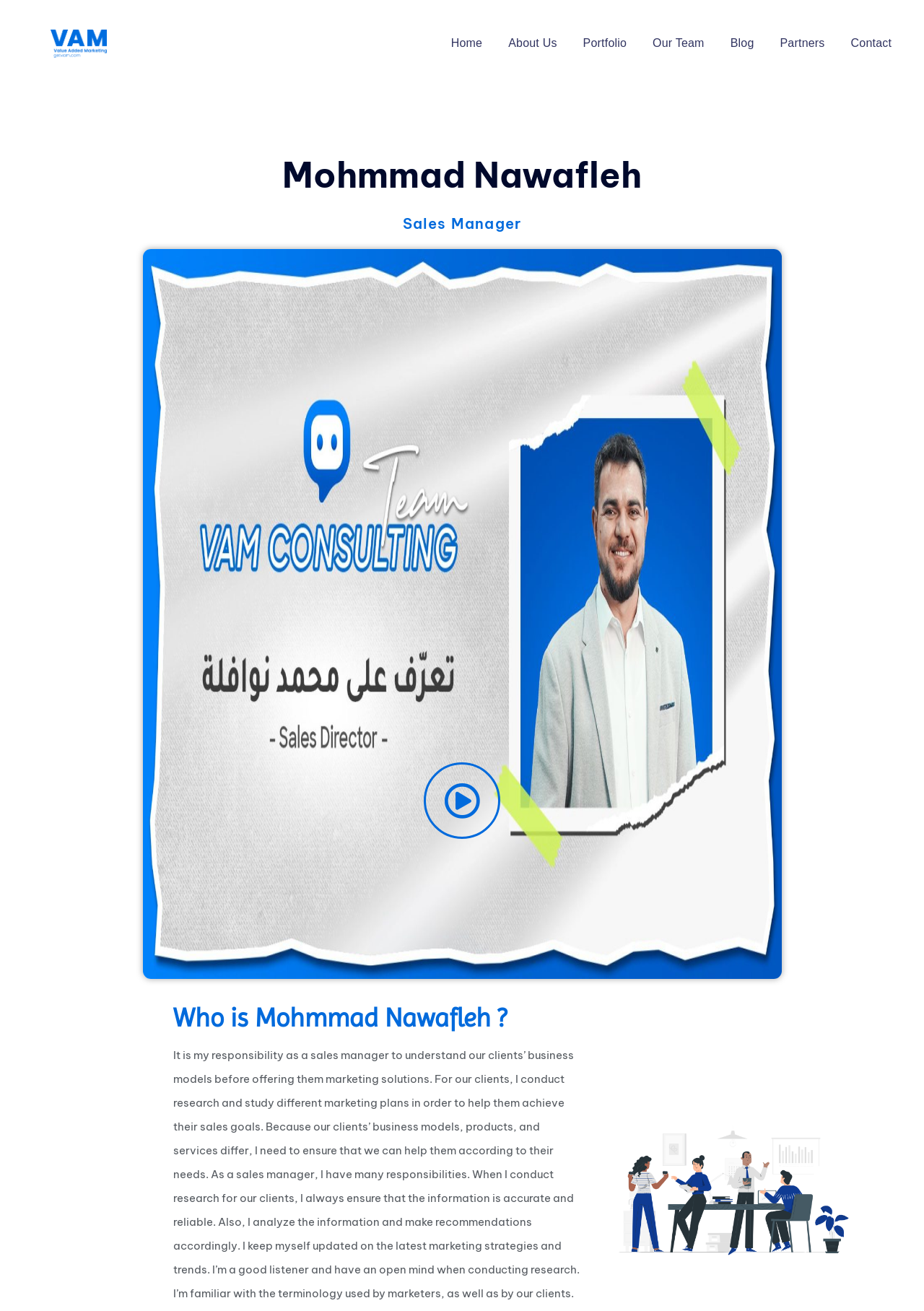What is the topic of the section below Mohmmad Nawafleh's name?
Give a single word or phrase as your answer by examining the image.

Who is Mohmmad Nawafleh?